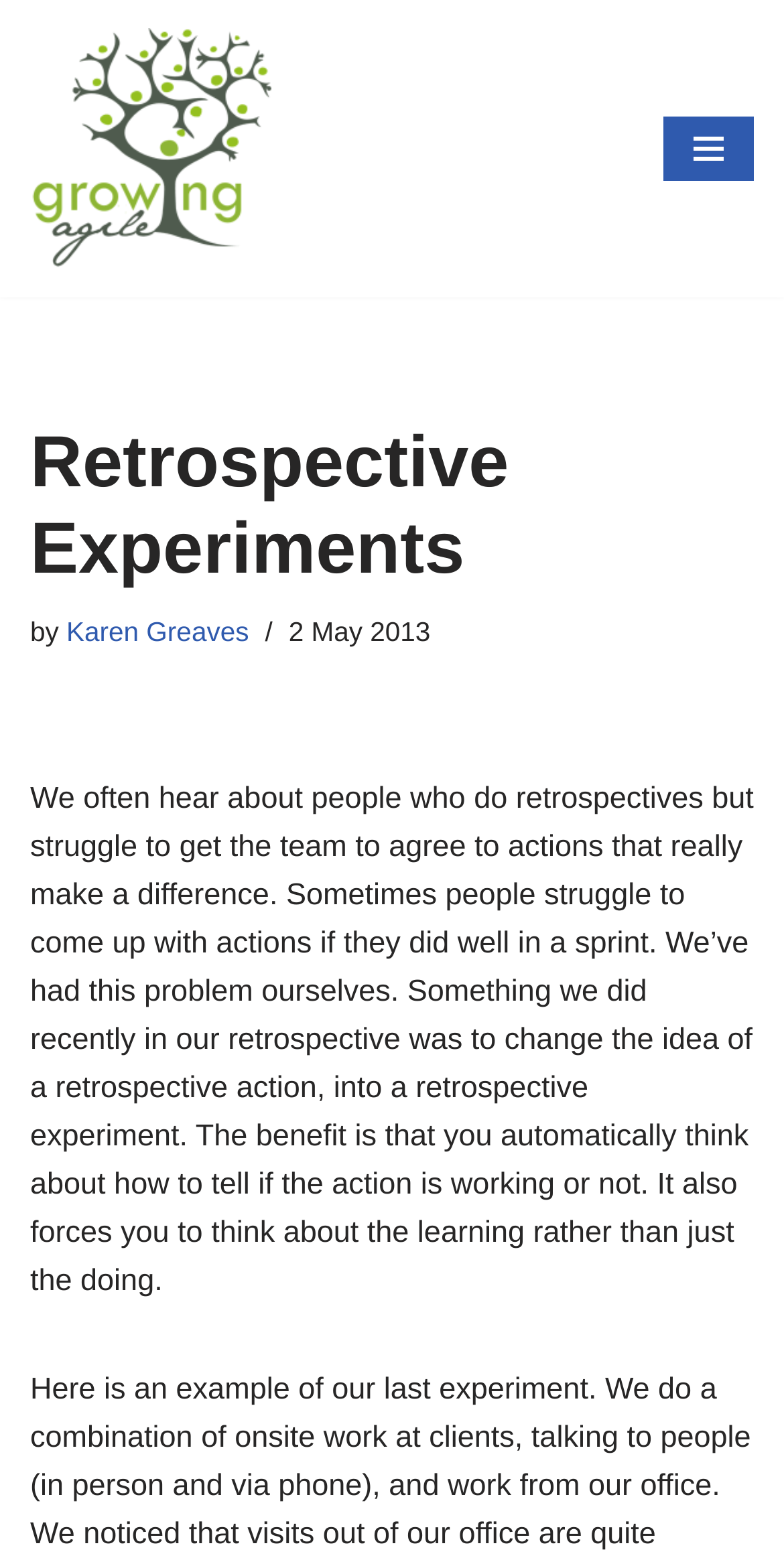Using the description: "Navigation Menu", identify the bounding box of the corresponding UI element in the screenshot.

[0.846, 0.074, 0.962, 0.115]